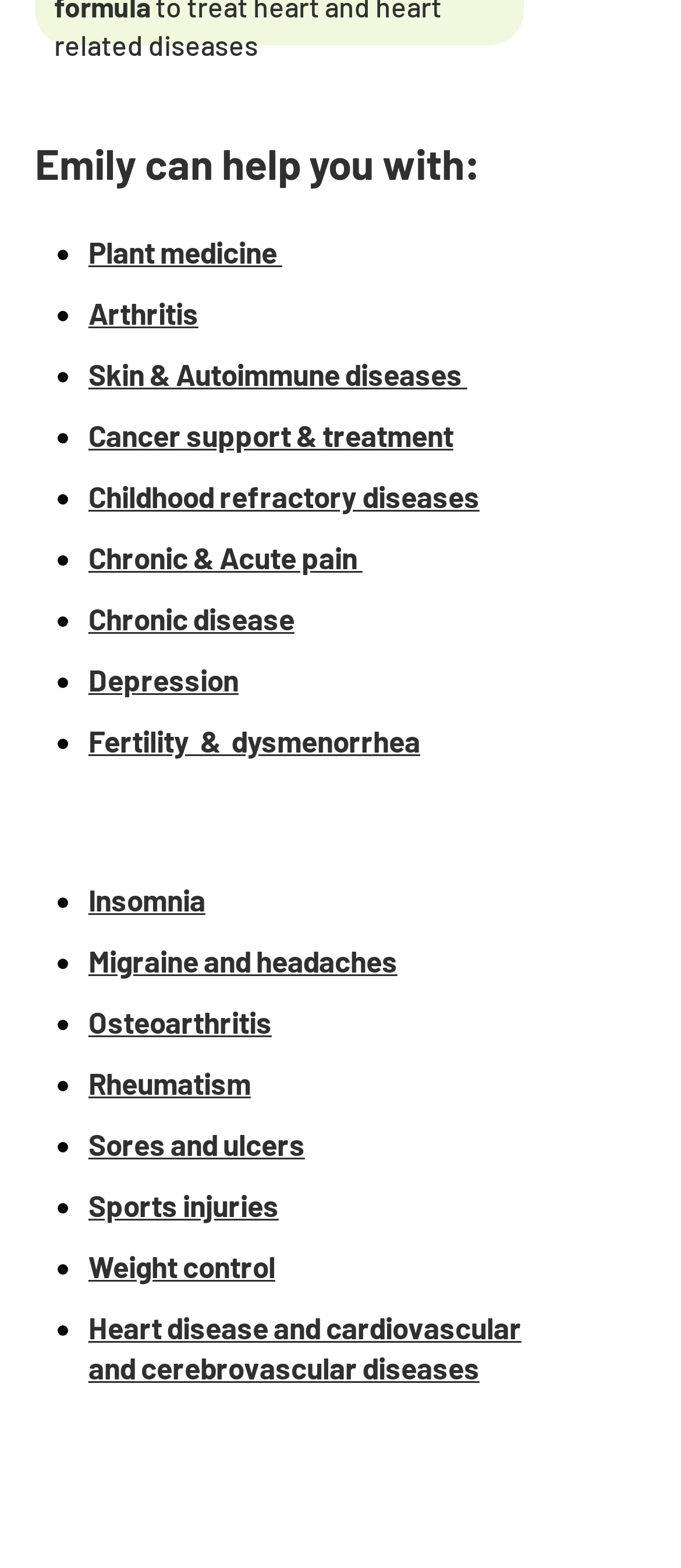Find the bounding box coordinates of the element you need to click on to perform this action: 'Get information on Cancer support & treatment'. The coordinates should be represented by four float values between 0 and 1, in the format [left, top, right, bottom].

[0.13, 0.266, 0.666, 0.289]